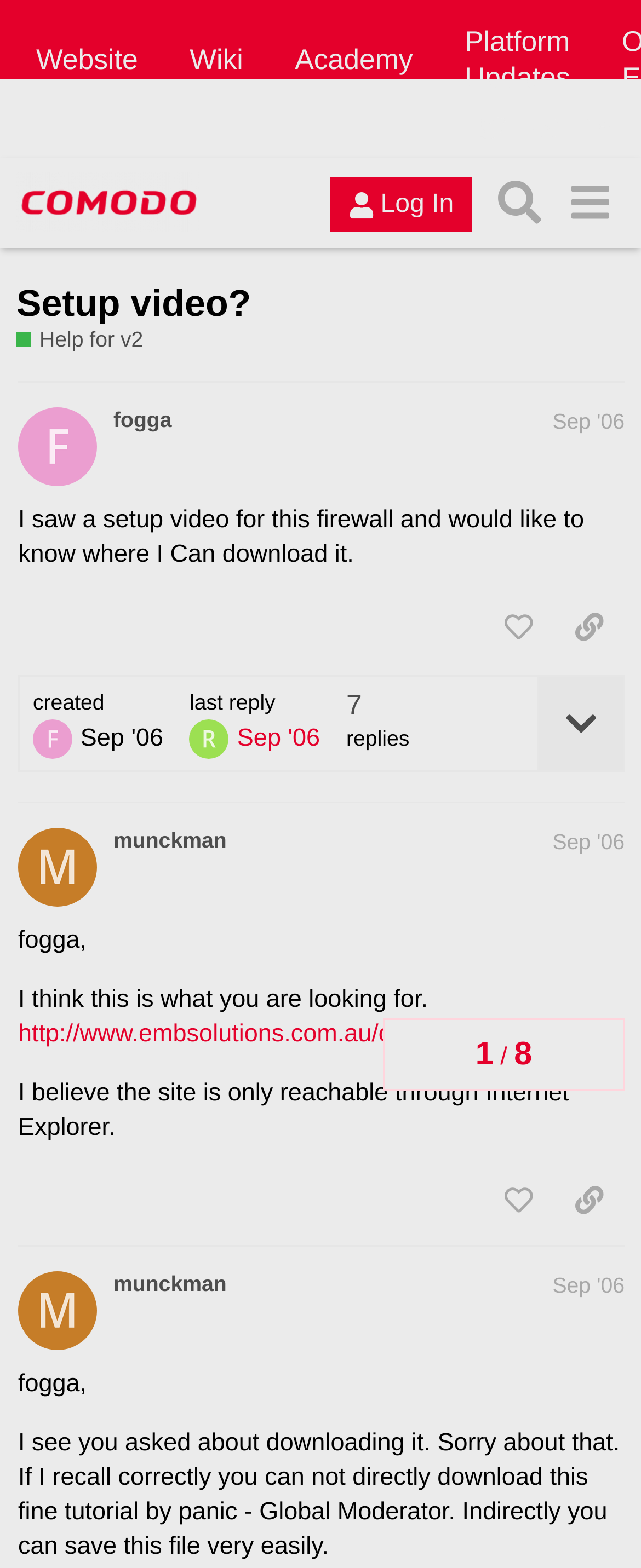Identify the bounding box coordinates of the section to be clicked to complete the task described by the following instruction: "Click the 'Log In' button". The coordinates should be four float numbers between 0 and 1, formatted as [left, top, right, bottom].

[0.516, 0.114, 0.736, 0.148]